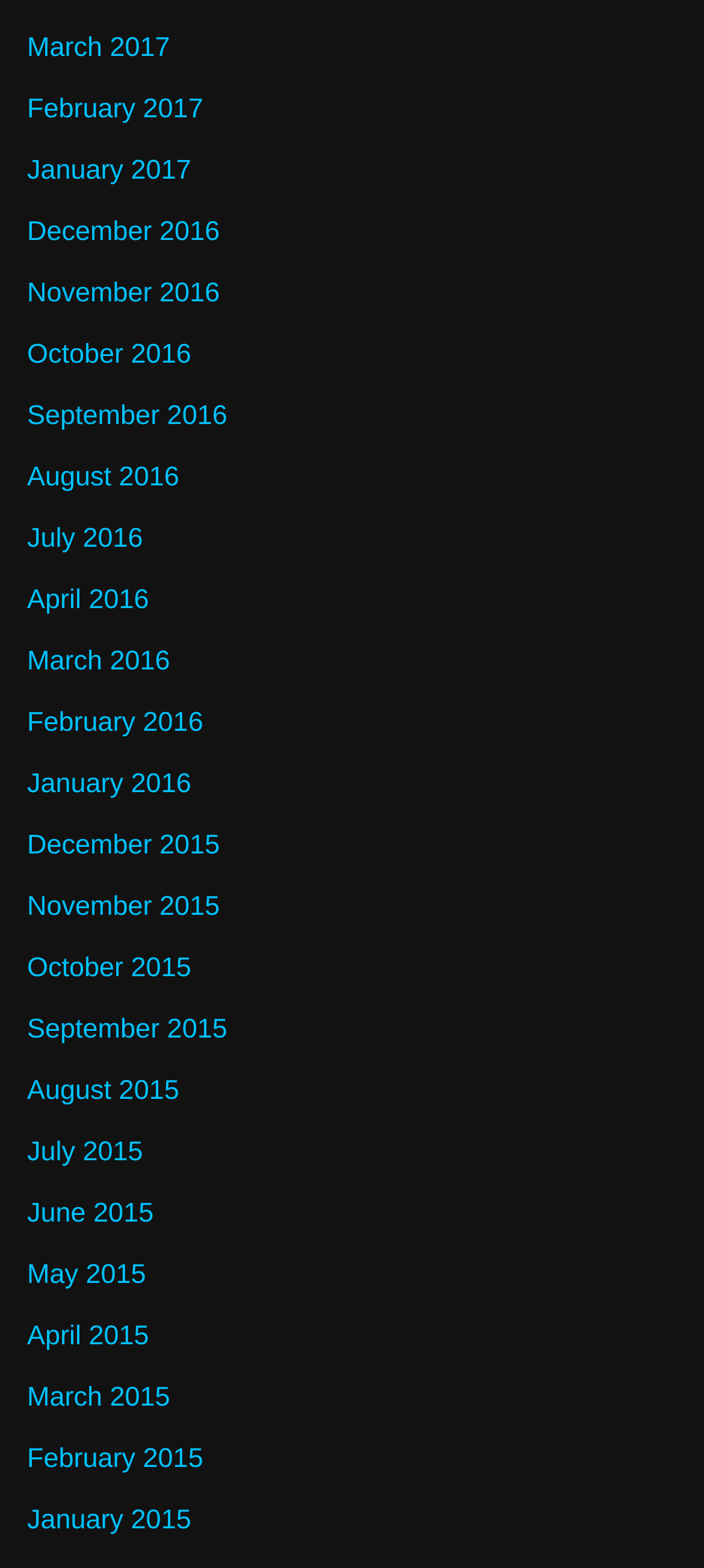Identify the bounding box coordinates for the UI element that matches this description: "简体中文".

None